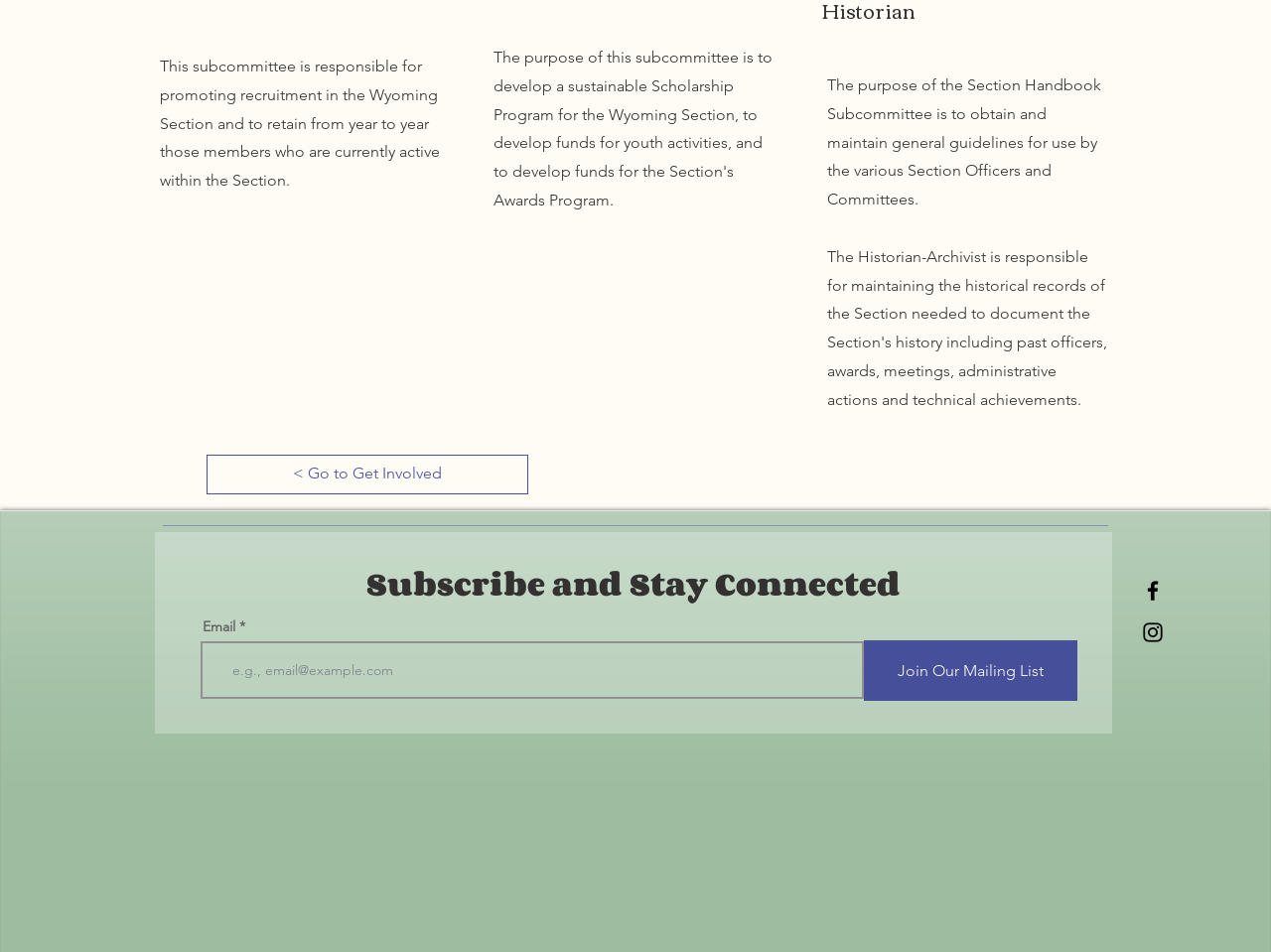Please provide the bounding box coordinates for the UI element as described: "< Go to Get Involved". The coordinates must be four floats between 0 and 1, represented as [left, top, right, bottom].

[0.162, 0.477, 0.416, 0.519]